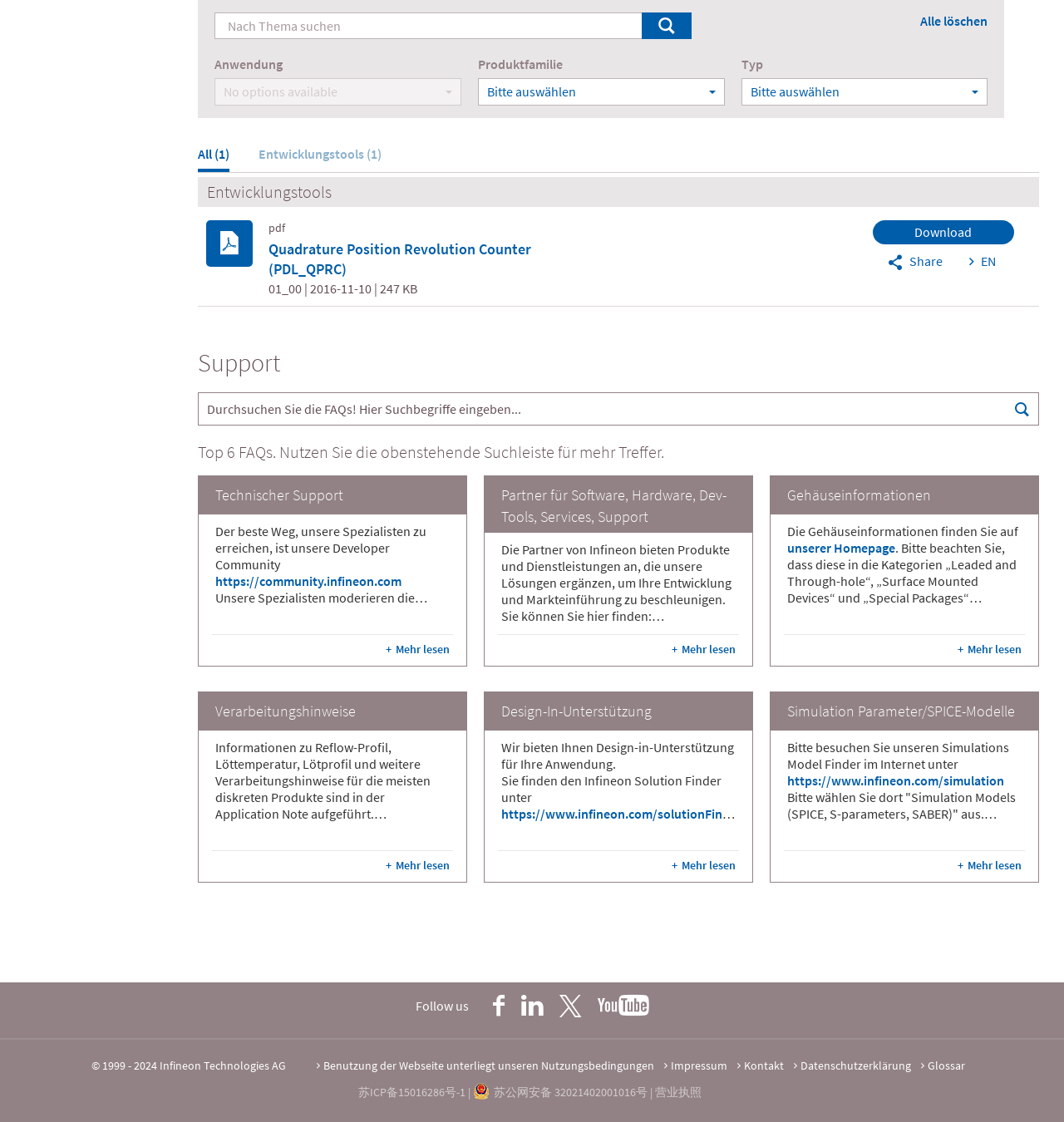Please answer the following question using a single word or phrase: 
What is the purpose of the 'Solution Finder' tool?

Find suitable products